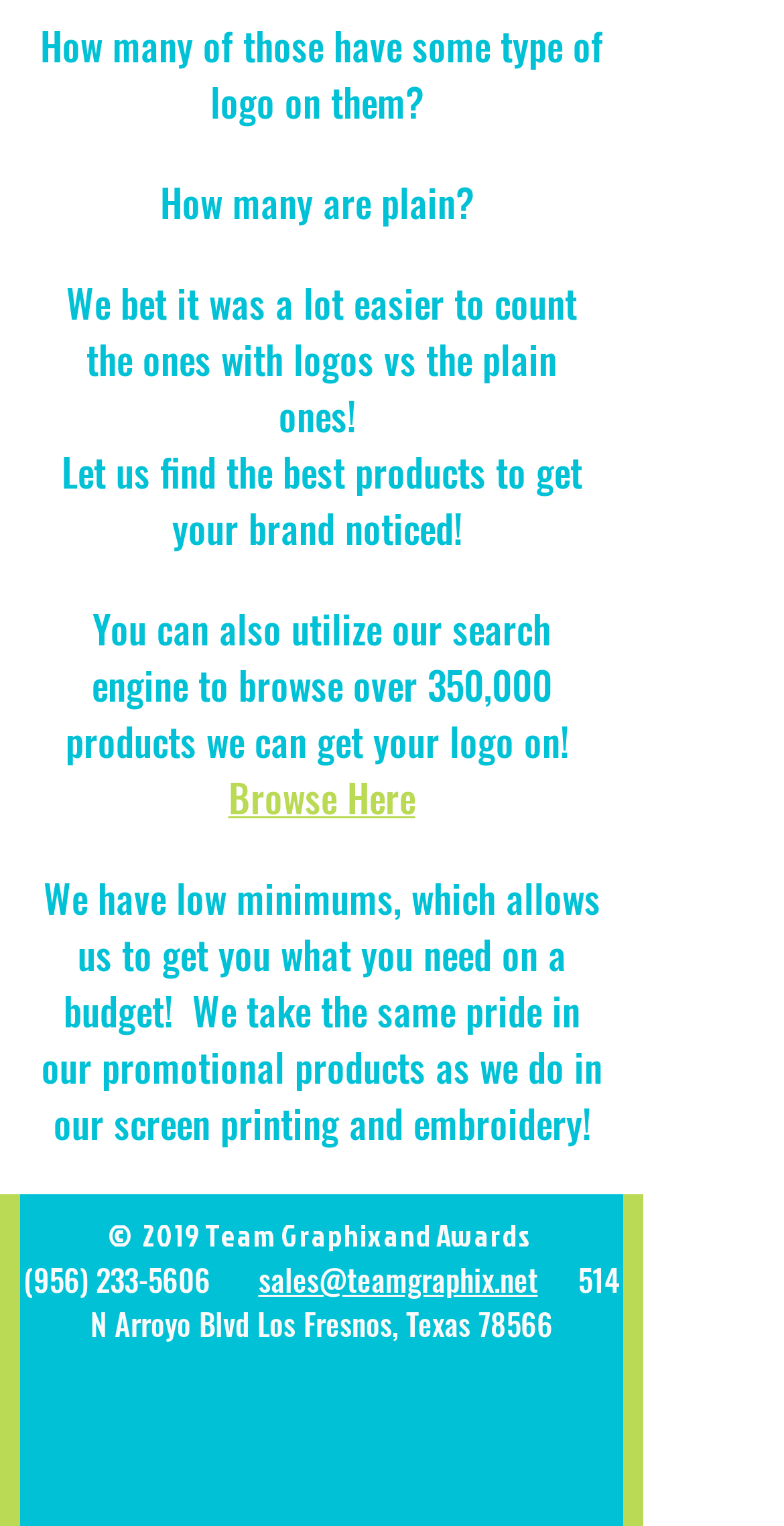Determine the bounding box coordinates for the UI element described. Format the coordinates as (top-left x, top-left y, bottom-right x, bottom-right y) and ensure all values are between 0 and 1. Element description: aria-label="Facebook Social Icon"

[0.367, 0.894, 0.456, 0.94]